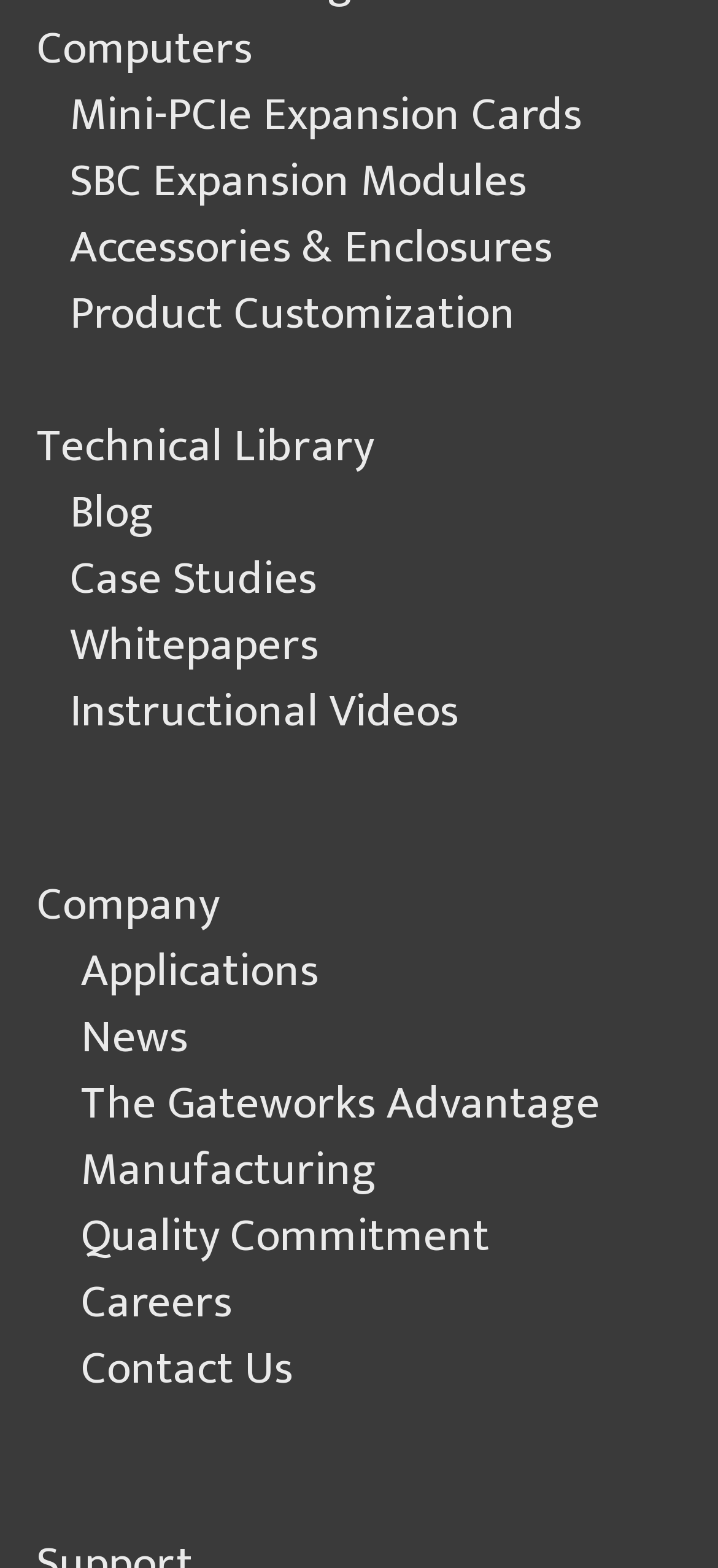Find the bounding box coordinates for the area that must be clicked to perform this action: "Click on the 'Schools' link".

None